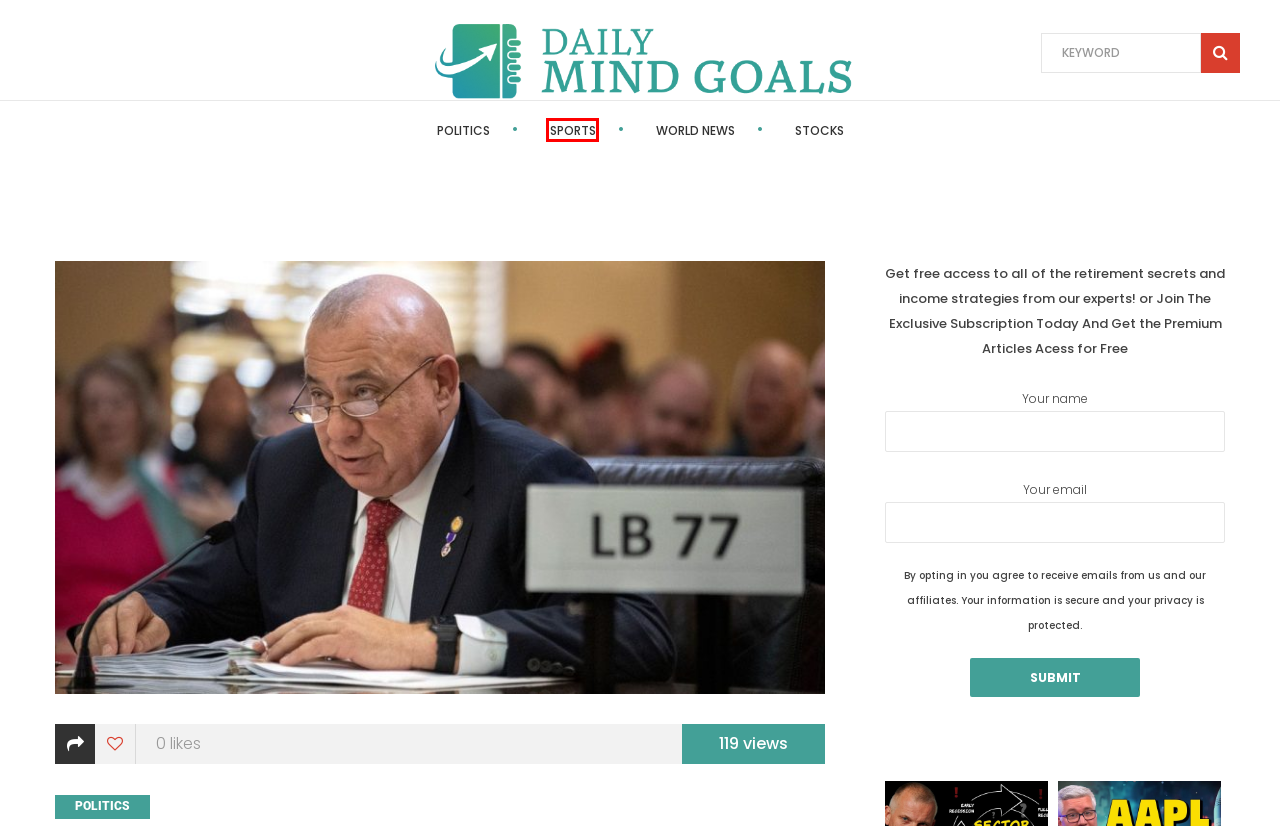You have been given a screenshot of a webpage, where a red bounding box surrounds a UI element. Identify the best matching webpage description for the page that loads after the element in the bounding box is clicked. Options include:
A. Sector Rotation Model Flashes WARNING Signals – Daily Mind Goals
B. About us – Daily Mind Goals
C. Stocks – Daily Mind Goals
D. Pullback Finding Support – Daily Mind Goals
E. World News – Daily Mind Goals
F. Politics – Daily Mind Goals
G. Daily Mind Goals – Investing and Stocks news
H. Sports – Daily Mind Goals

H